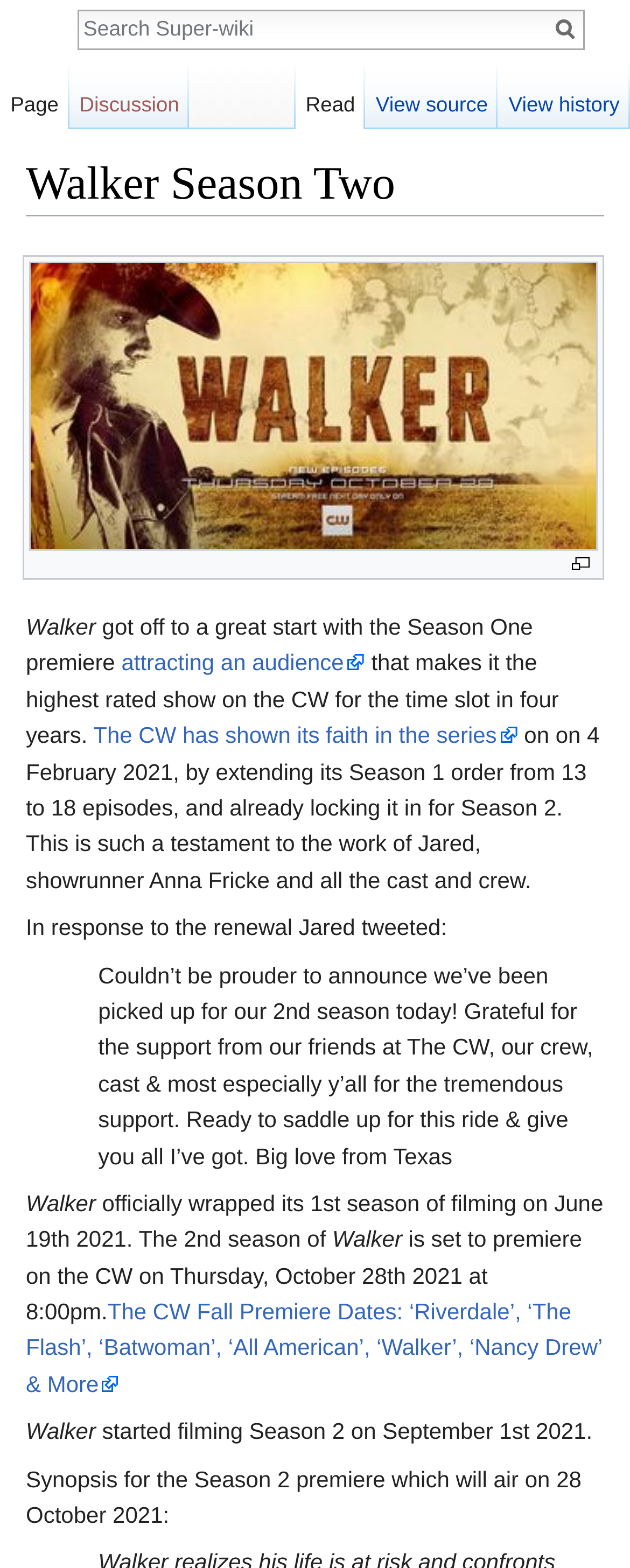Provide your answer in a single word or phrase: 
What is the highest rated show on the CW for the time slot in four years?

Walker